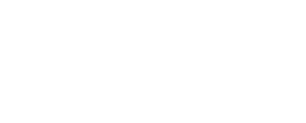Explain what is happening in the image with elaborate details.

The image features an icon representing a student or individual involved in educational activities. It suggests themes of learning, guidance, or support, which aligns with the context of the webpage discussing Remtek’s familiarisation sessions. These sessions are described as integral to the student journey, indicating a focus on improving educational experiences and processes. The visual conveys the importance of familiarisation in enhancing the understanding and effectiveness of training or educational tools, reflecting Remtek’s commitment to student success.